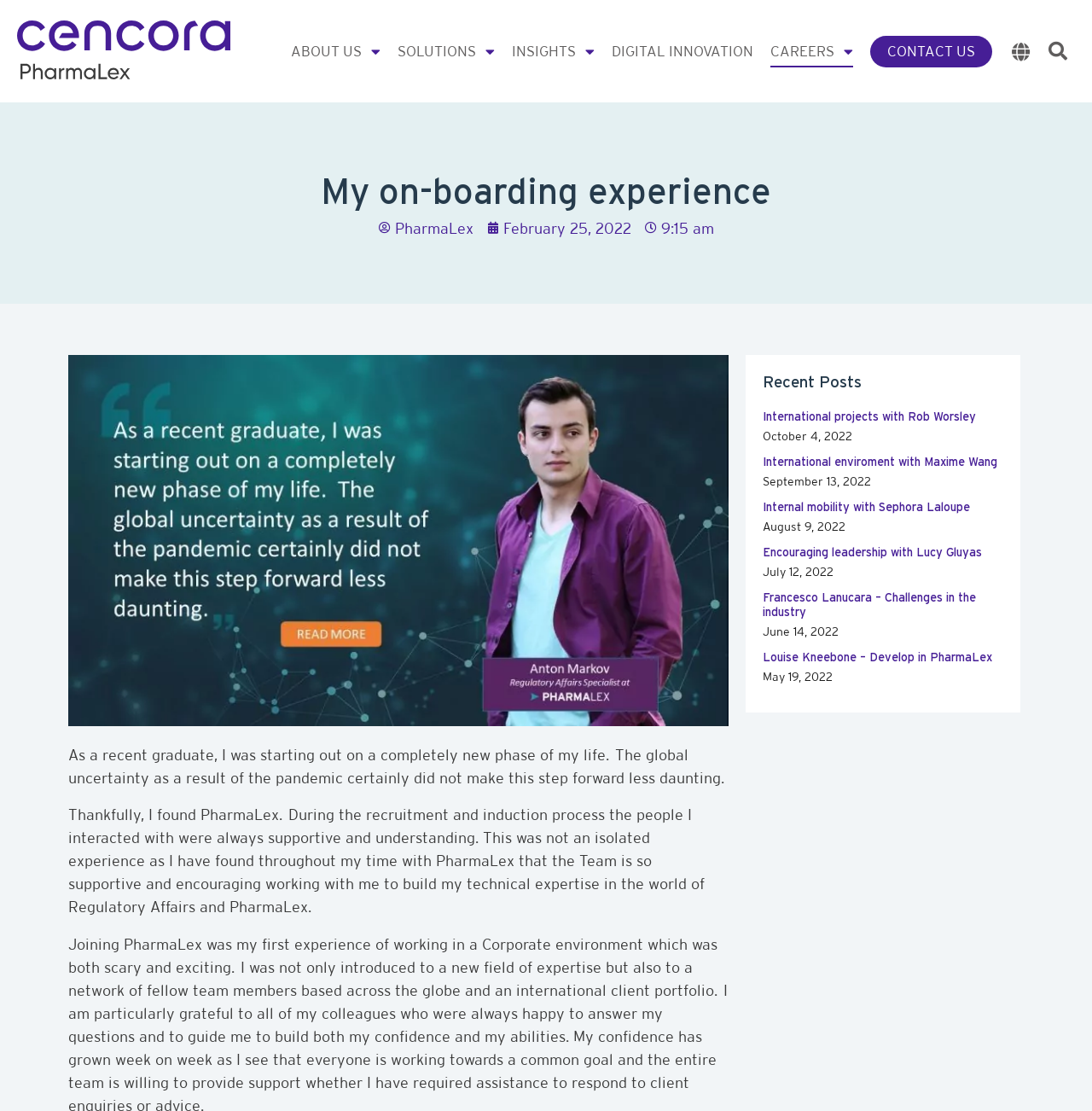Show the bounding box coordinates for the HTML element as described: "alt="Cencora PharmaLex Logo"".

[0.016, 0.018, 0.211, 0.047]